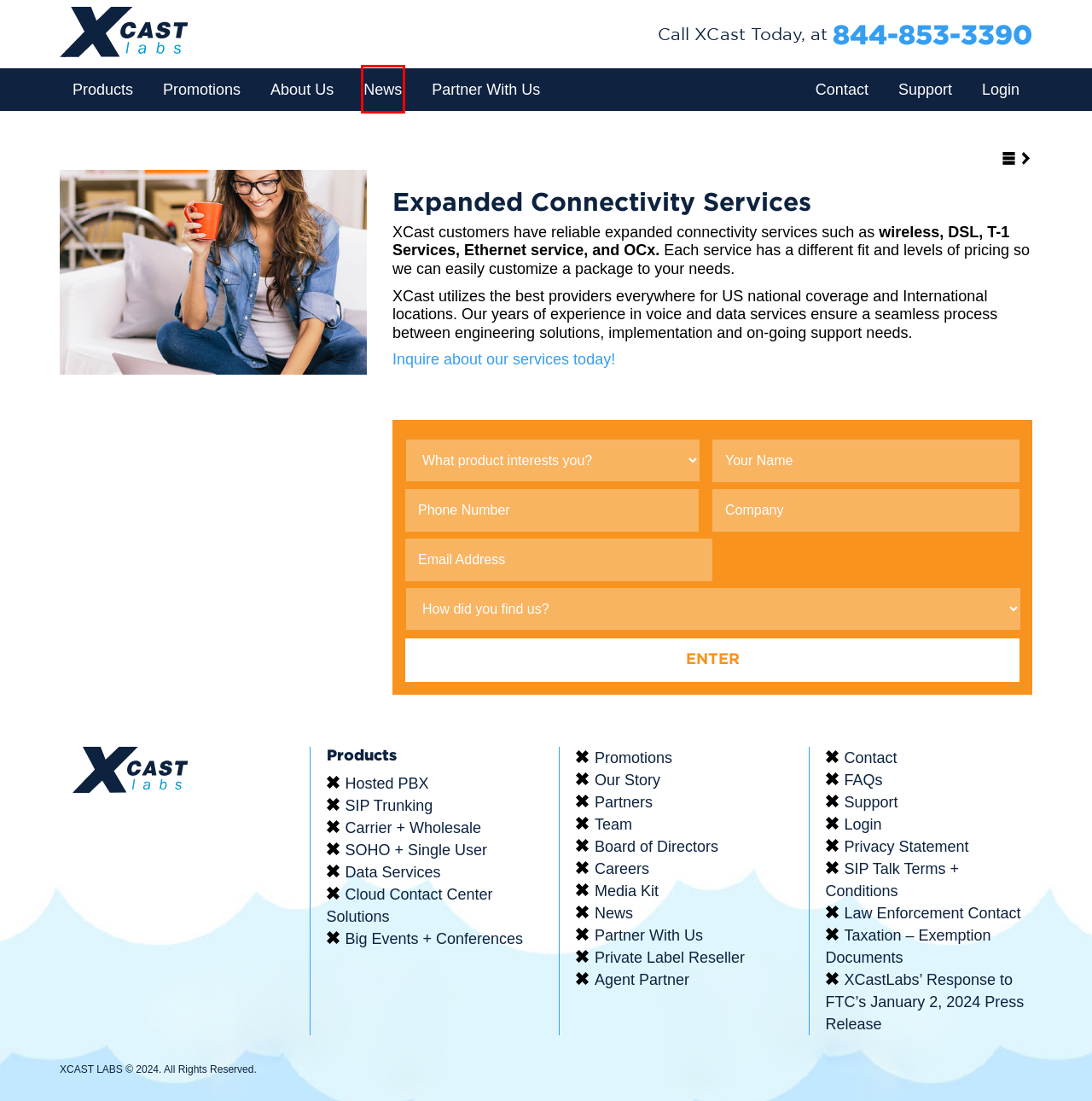Using the screenshot of a webpage with a red bounding box, pick the webpage description that most accurately represents the new webpage after the element inside the red box is clicked. Here are the candidates:
A. Our Story - Decades As Leaders In VoIP Innovation
B. Agent Partner Program - XCastLabs: VoIP Phone Systems
C. VoIP Careers at XCast Labs
D. Wholesale VoIP Phone Services Provider - XCast Labs
E. Custom connectivity solutions for business or enterprise - XCast Labs
F. XCast News - Innovative VoIP business phone services
G. XCastLabs’ Response to FTC’s January 2, 2024 Press Release -
H. Partner With Us -

F